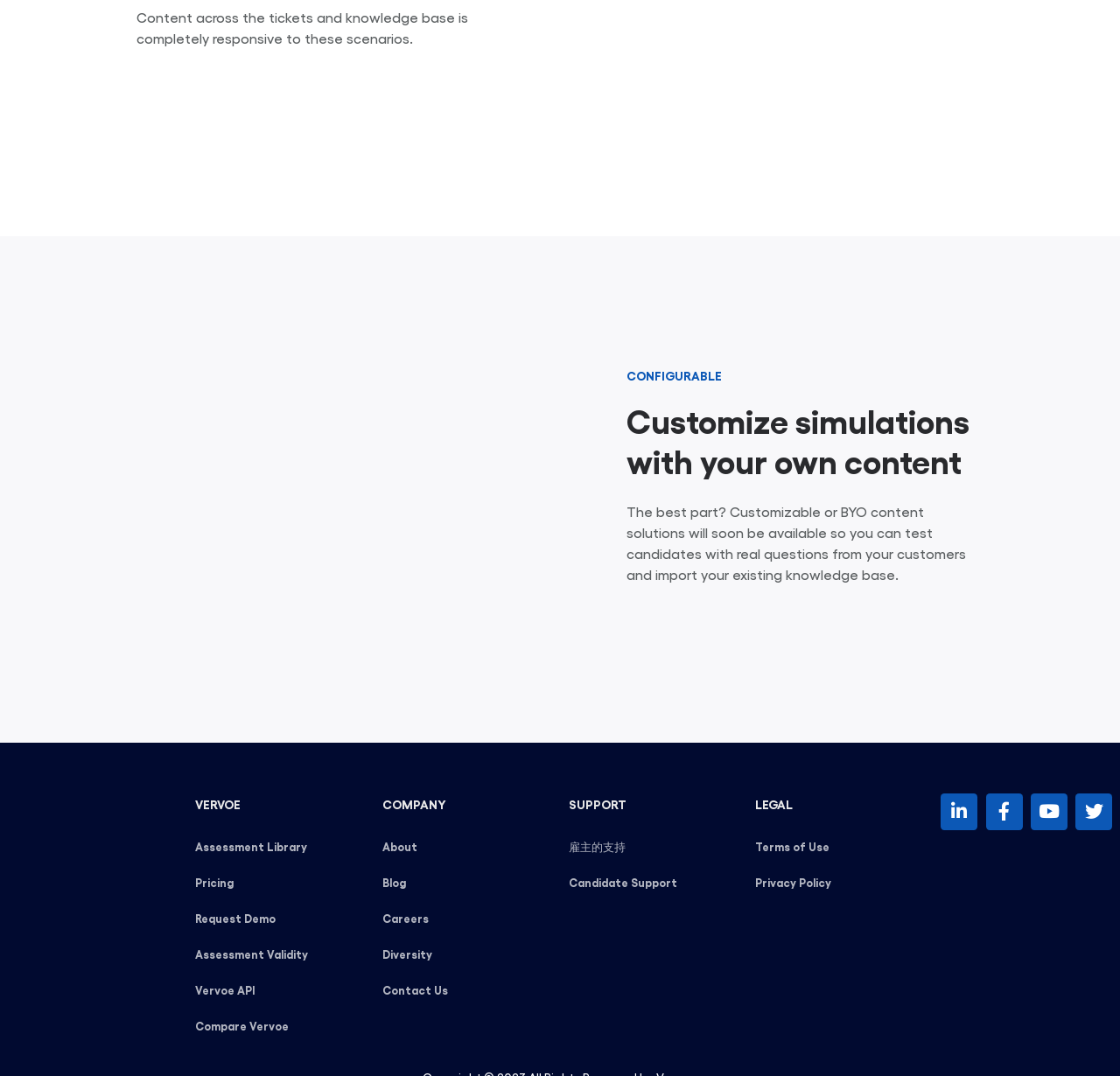Please identify the bounding box coordinates of the element I should click to complete this instruction: 'Go to the 'About' page'. The coordinates should be given as four float numbers between 0 and 1, like this: [left, top, right, bottom].

[0.341, 0.776, 0.492, 0.796]